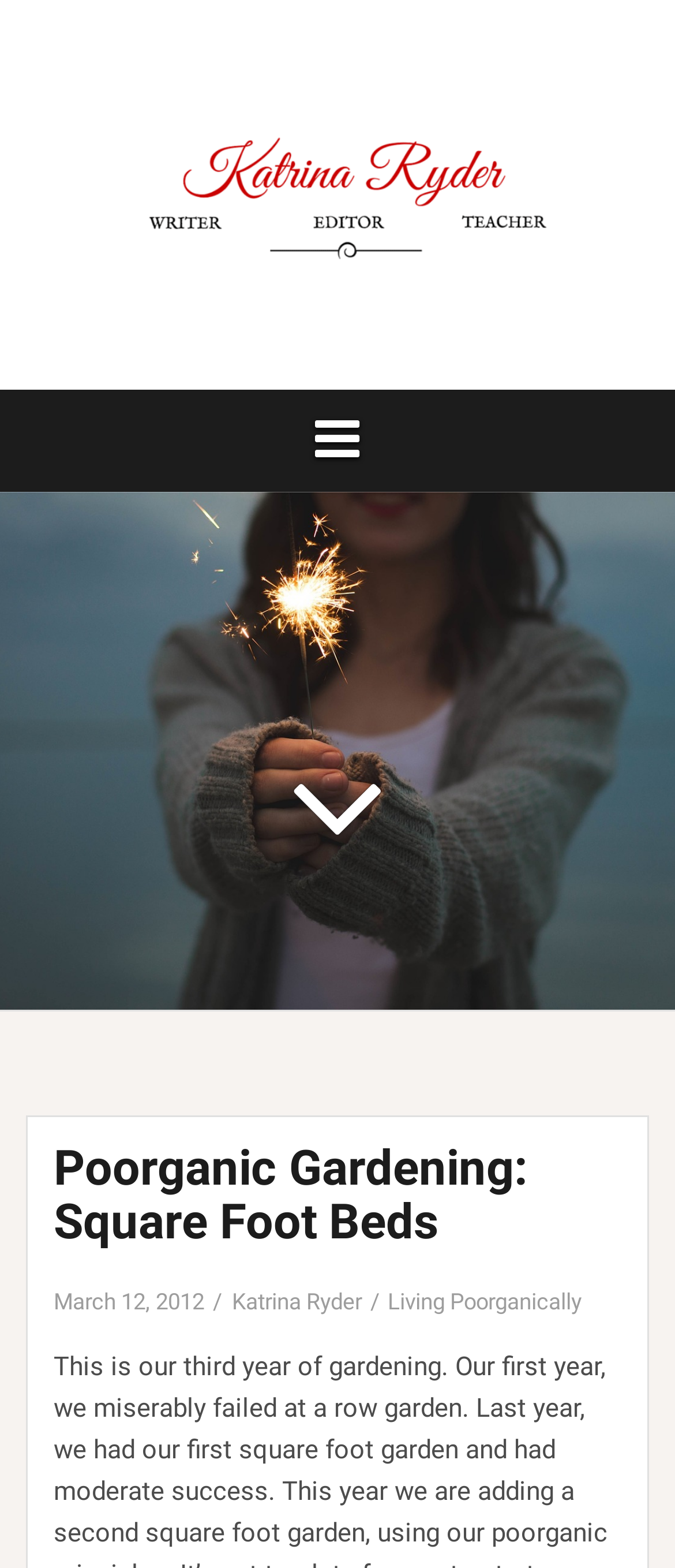How many links are there in the top section of the webpage?
Refer to the image and provide a one-word or short phrase answer.

3